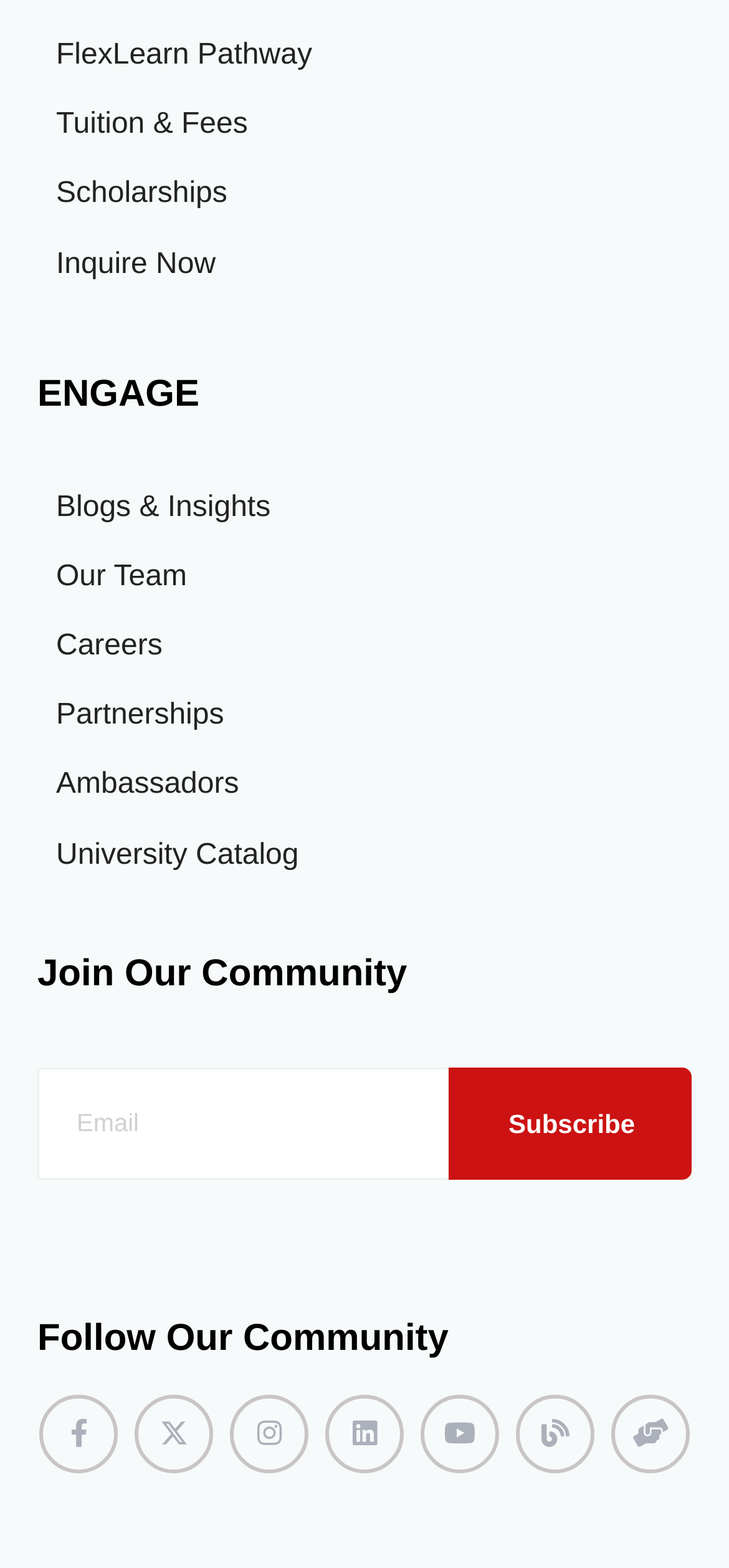Find the bounding box coordinates of the clickable area required to complete the following action: "Read University Catalog".

[0.077, 0.517, 0.41, 0.561]